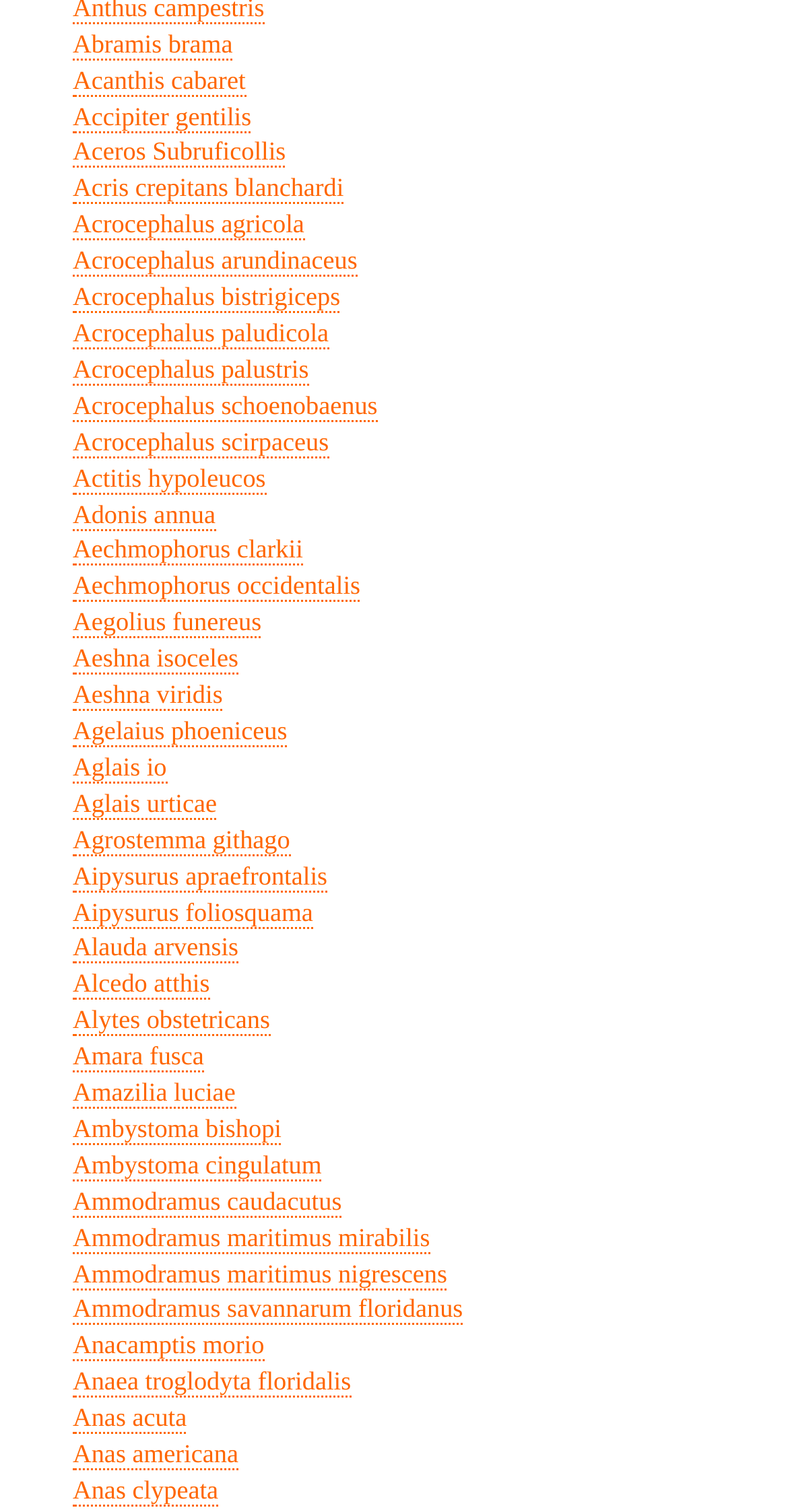Kindly determine the bounding box coordinates of the area that needs to be clicked to fulfill this instruction: "Click on Abramis brama".

[0.092, 0.02, 0.295, 0.04]